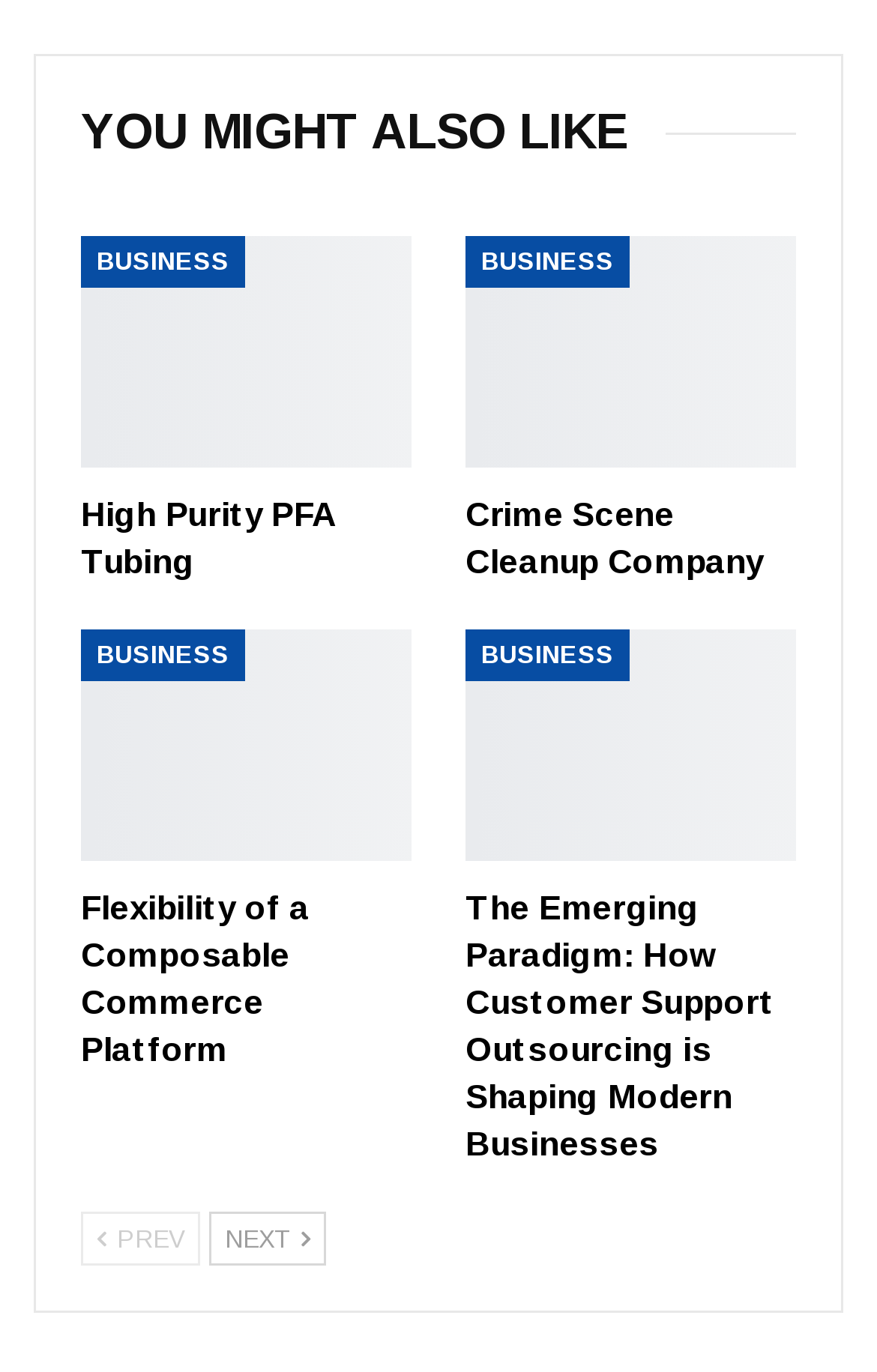Specify the bounding box coordinates of the region I need to click to perform the following instruction: "Go to 'Next'". The coordinates must be four float numbers in the range of 0 to 1, i.e., [left, top, right, bottom].

[0.238, 0.883, 0.372, 0.922]